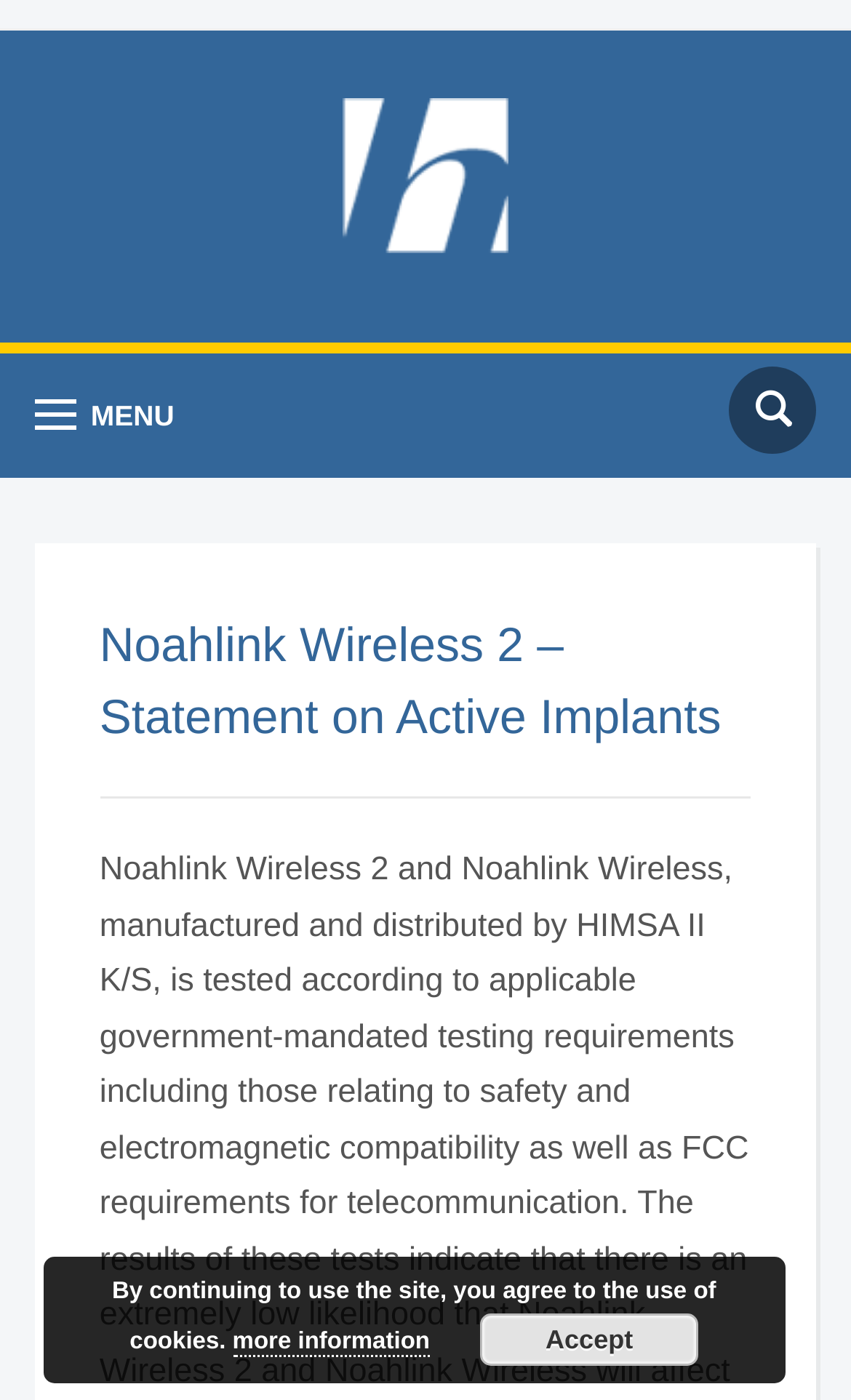Carefully observe the image and respond to the question with a detailed answer:
What is the topic of the webpage?

The topic of the webpage can be inferred from the heading 'Noahlink Wireless 2 – Statement on Active Implants', which suggests that the webpage is related to active implants.